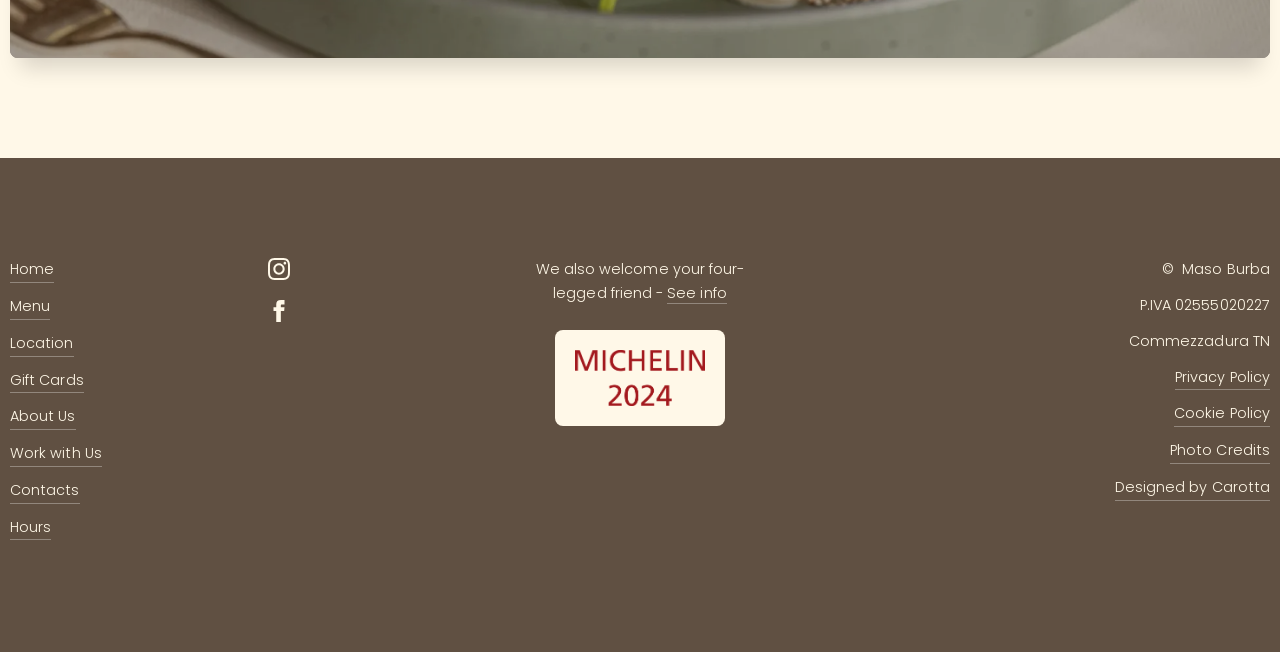Determine the bounding box coordinates for the area that should be clicked to carry out the following instruction: "check privacy policy".

[0.918, 0.561, 0.992, 0.599]